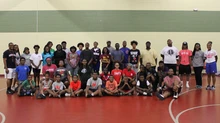Based on the image, give a detailed response to the question: What is the atmosphere conveyed in the image?

The image conveys a sense of teamwork, encouragement, and celebration, as the participants are smiling and engaging with one another, creating a sense of camaraderie and community spirit, which is reflective of a memorable event within the local community.